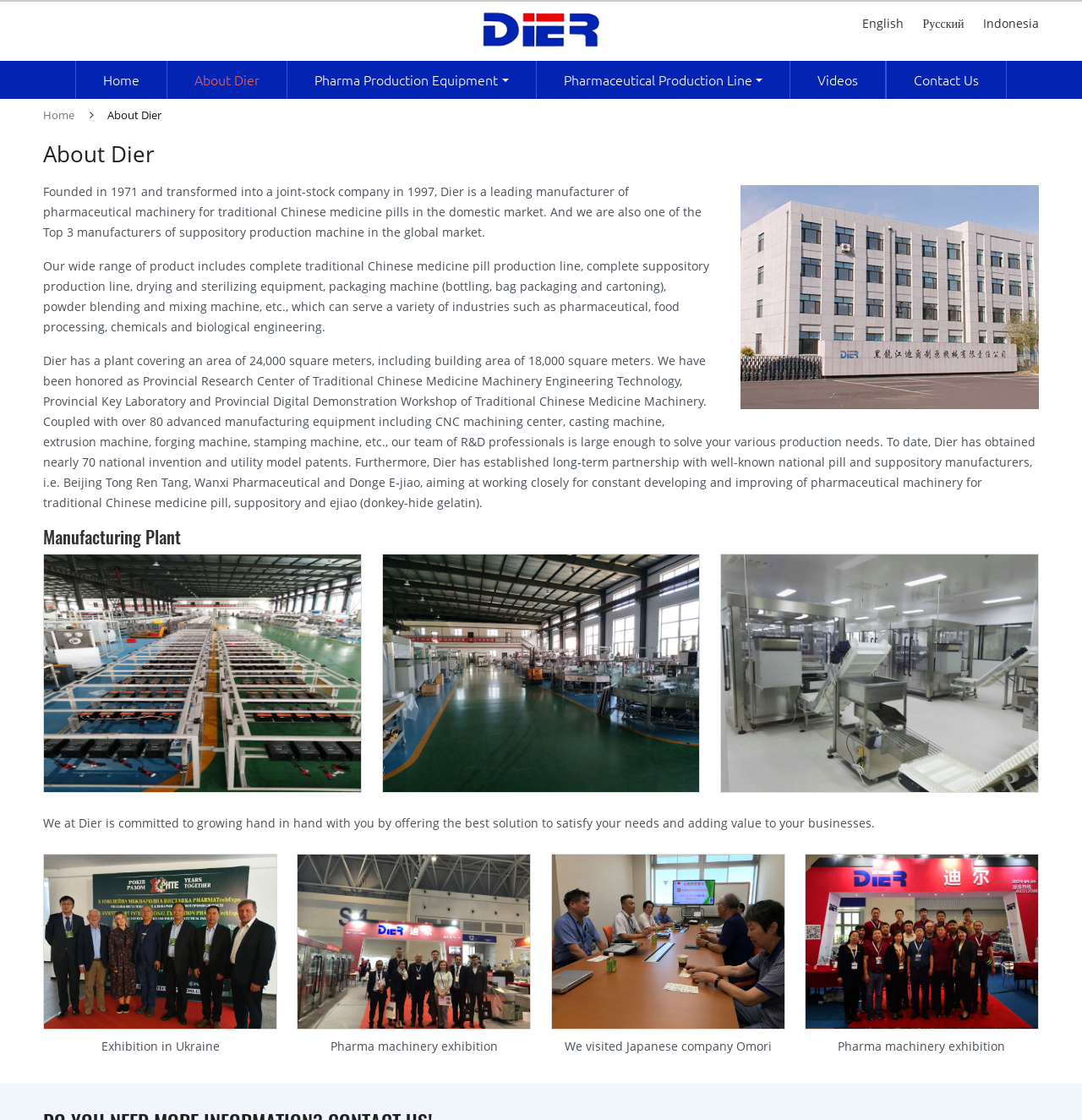Summarize the webpage with intricate details.

The webpage is about Heilongjiang Dier Pharmaceutical Machinery Co., Ltd., a leading manufacturer of pharmaceutical machinery for traditional Chinese medicine pills. At the top, there are four language options: English, Русский, Indonesia, and a company logo with the company name. Below the language options, there is a navigation menu with links to Home, About Dier, Pharma Production Equipment, Pharmaceutical Production Line, Videos, and Contact Us.

The main content of the page is divided into sections. The first section has a heading "About Dier" and a brief introduction to the company, stating its founding year, transformation into a joint-stock company, and its leading position in the domestic market. Below the introduction, there is a paragraph describing the company's product range, including complete traditional Chinese medicine pill production lines, suppository production lines, and other equipment.

The next section has a heading "Manufacturing Plant" and features three images of the plant, covering an area of 24,000 square meters. The section also describes the company's research and development capabilities, including its team of professionals, advanced manufacturing equipment, and national invention and utility model patents.

The following section has a series of images and links to exhibitions and events, including an exhibition in Ukraine, a pharma machinery exhibition, a visit to a Japanese company, and another pharma machinery exhibition. Each image has a brief description of the event.

Throughout the page, there are multiple instances of the company name "About Dier" and its logo, which suggests that the company is emphasizing its brand identity. The overall layout of the page is organized, with clear headings and concise text, making it easy to navigate and understand the company's information.